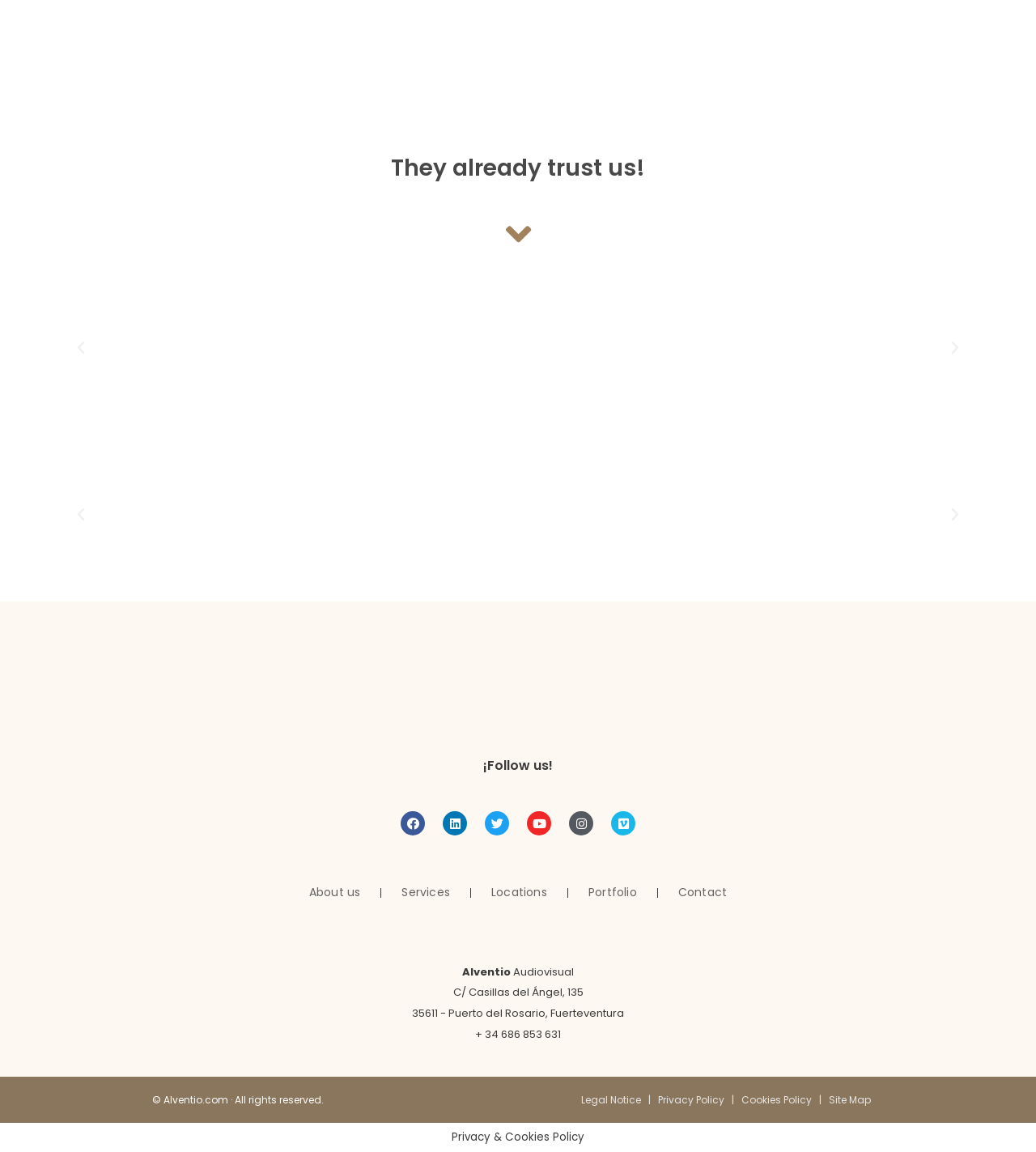Extract the bounding box of the UI element described as: "Cookies Policy".

[0.716, 0.949, 0.784, 0.961]